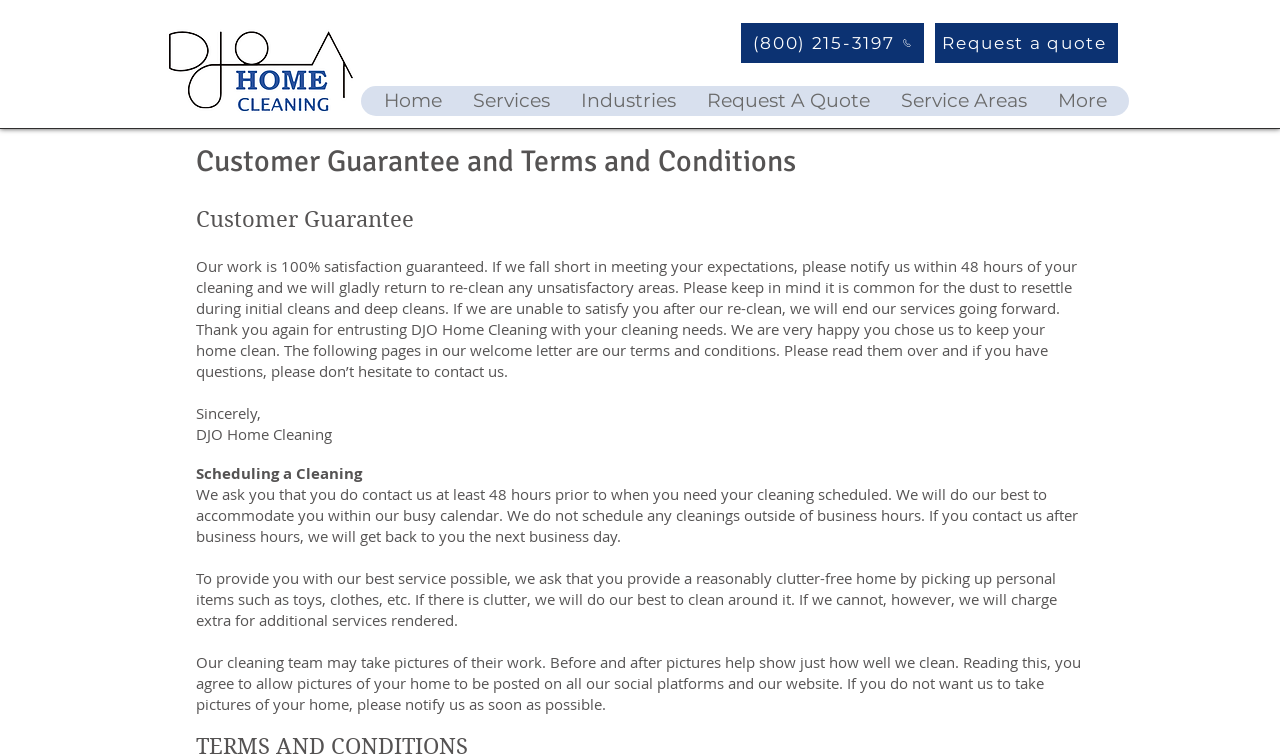Carefully examine the image and provide an in-depth answer to the question: What is the company's customer guarantee?

The company guarantees 100% satisfaction, and if they fall short, they will return to re-clean any unsatisfactory areas within 48 hours of the initial cleaning.